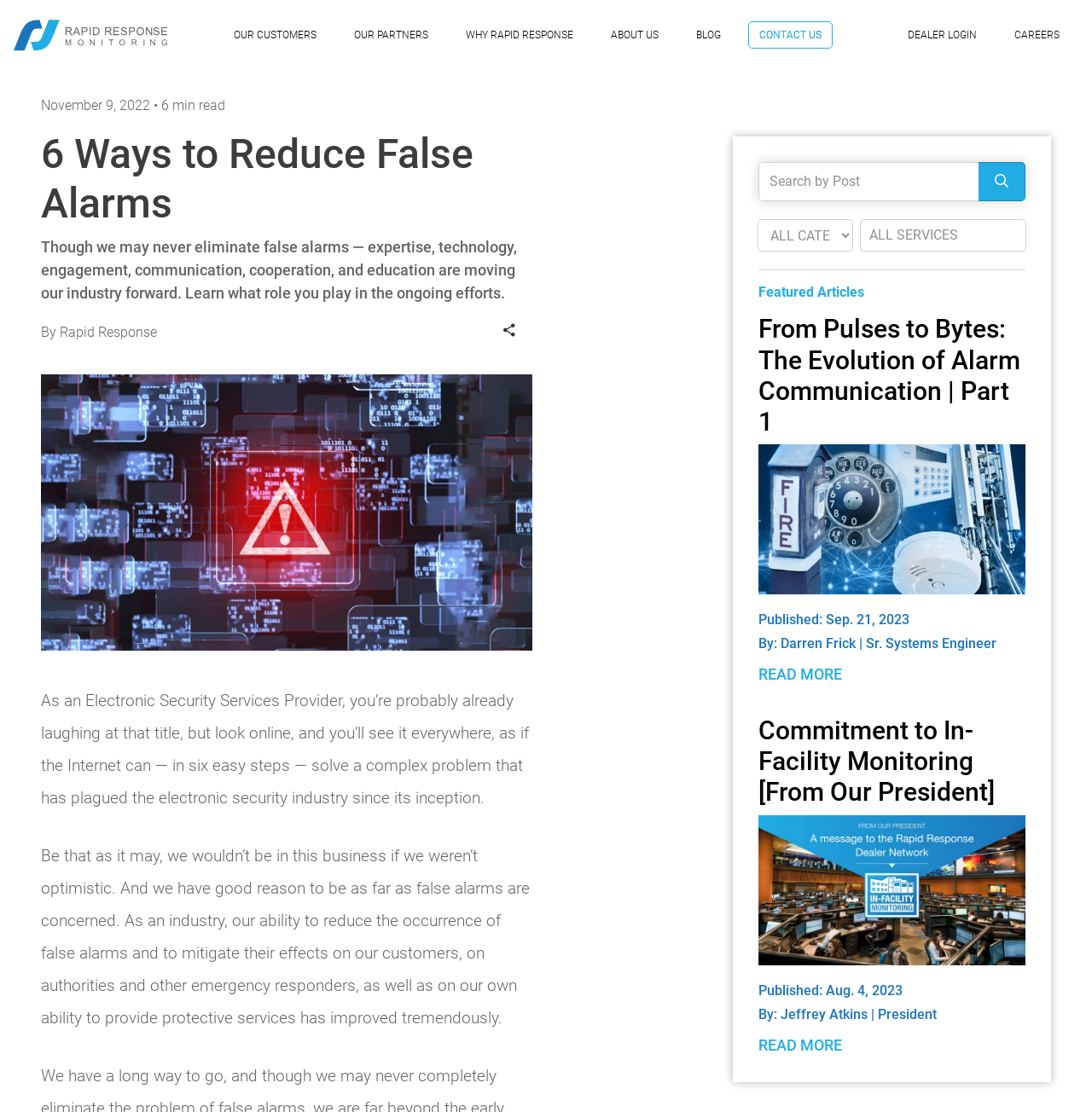Predict the bounding box of the UI element based on this description: "Why Rapid Response".

[0.427, 0.025, 0.525, 0.042]